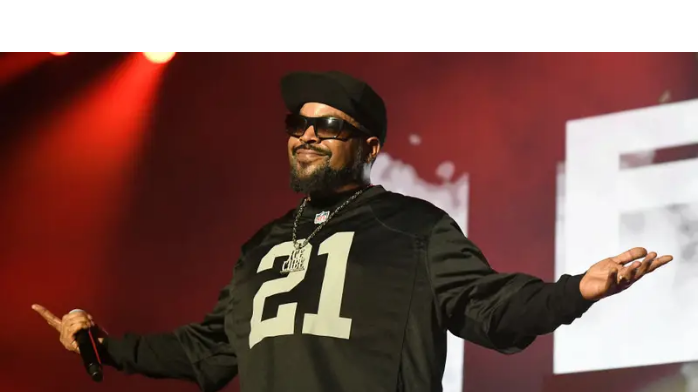Offer a thorough description of the image.

Ice Cube is captured in a dynamic moment on stage, showcasing his charismatic presence as he performs. Dressed in a black jersey featuring the number "21," he elevates the energy of the crowd with open arms and a confident posture. His stylish sunglasses and chunky jewelry add to the vibrant hip-hop aesthetic. The backdrop features a wash of red lighting, enhancing the electric atmosphere of the performance. This image comes in the context of Ice Cube discussing cinematic insights, particularly about the cult classic film "Friday," where he revealed the behind-the-scenes decision-making regarding casting choices for key roles, a topic that continues to resonate with fans.